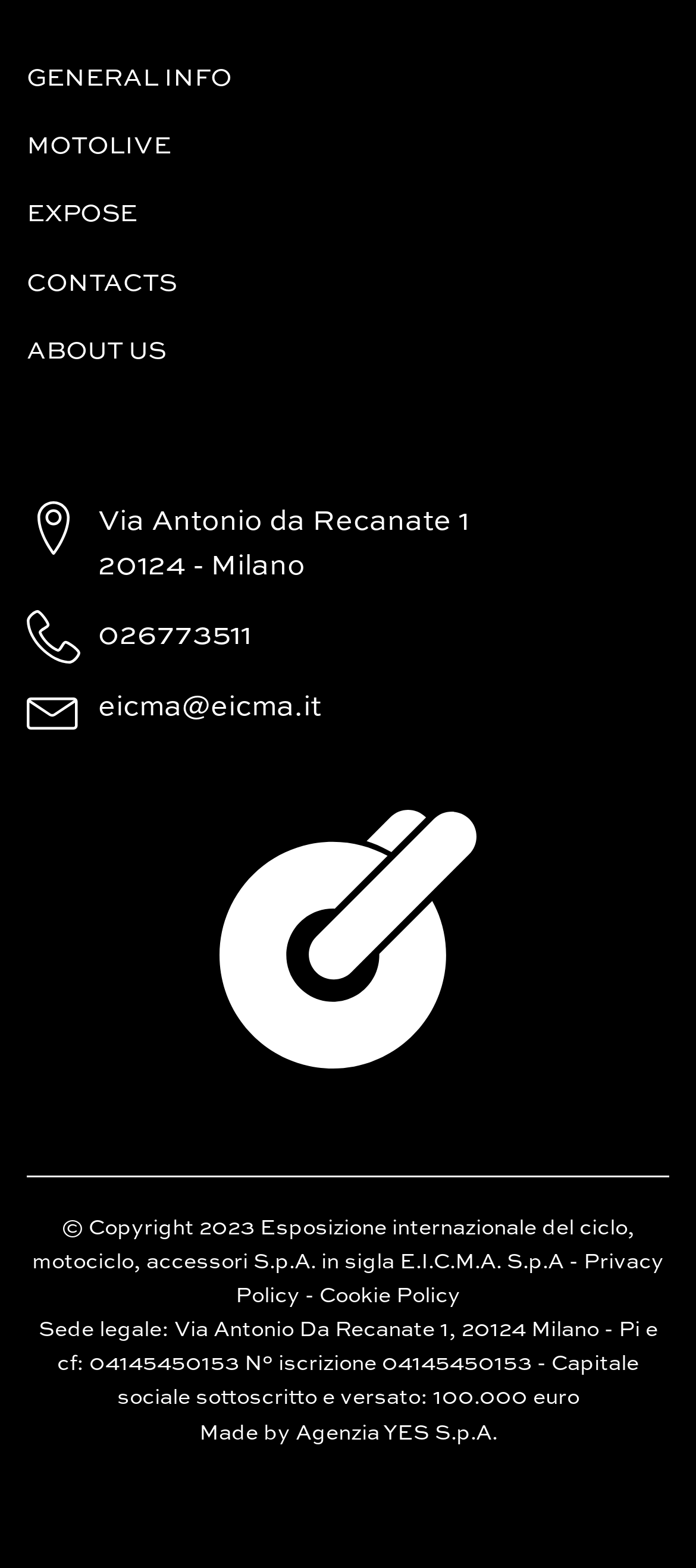Specify the bounding box coordinates for the region that must be clicked to perform the given instruction: "View the map".

[0.054, 0.319, 0.1, 0.353]